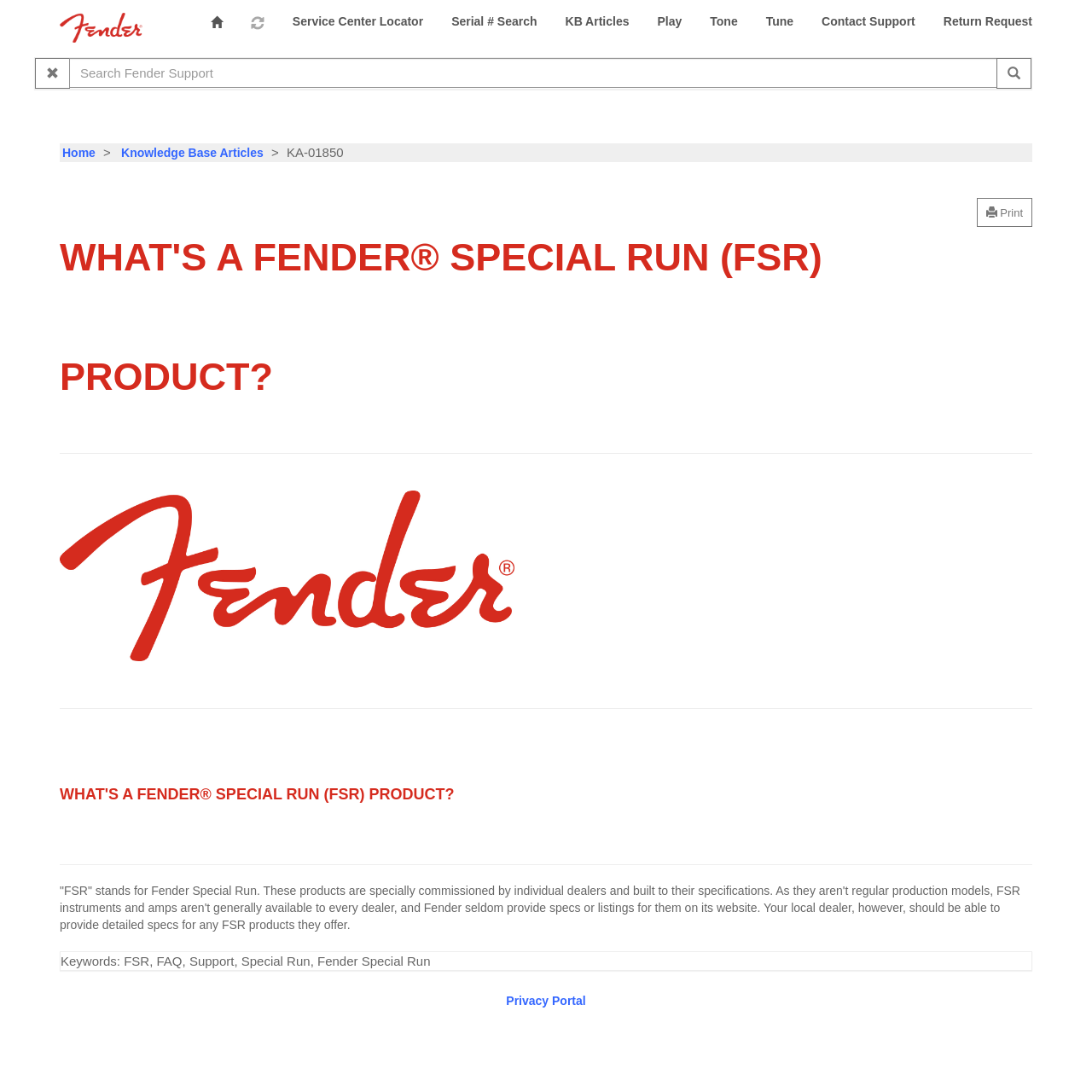Locate the bounding box coordinates of the element that should be clicked to execute the following instruction: "View Knowledge Base Articles".

[0.111, 0.134, 0.241, 0.146]